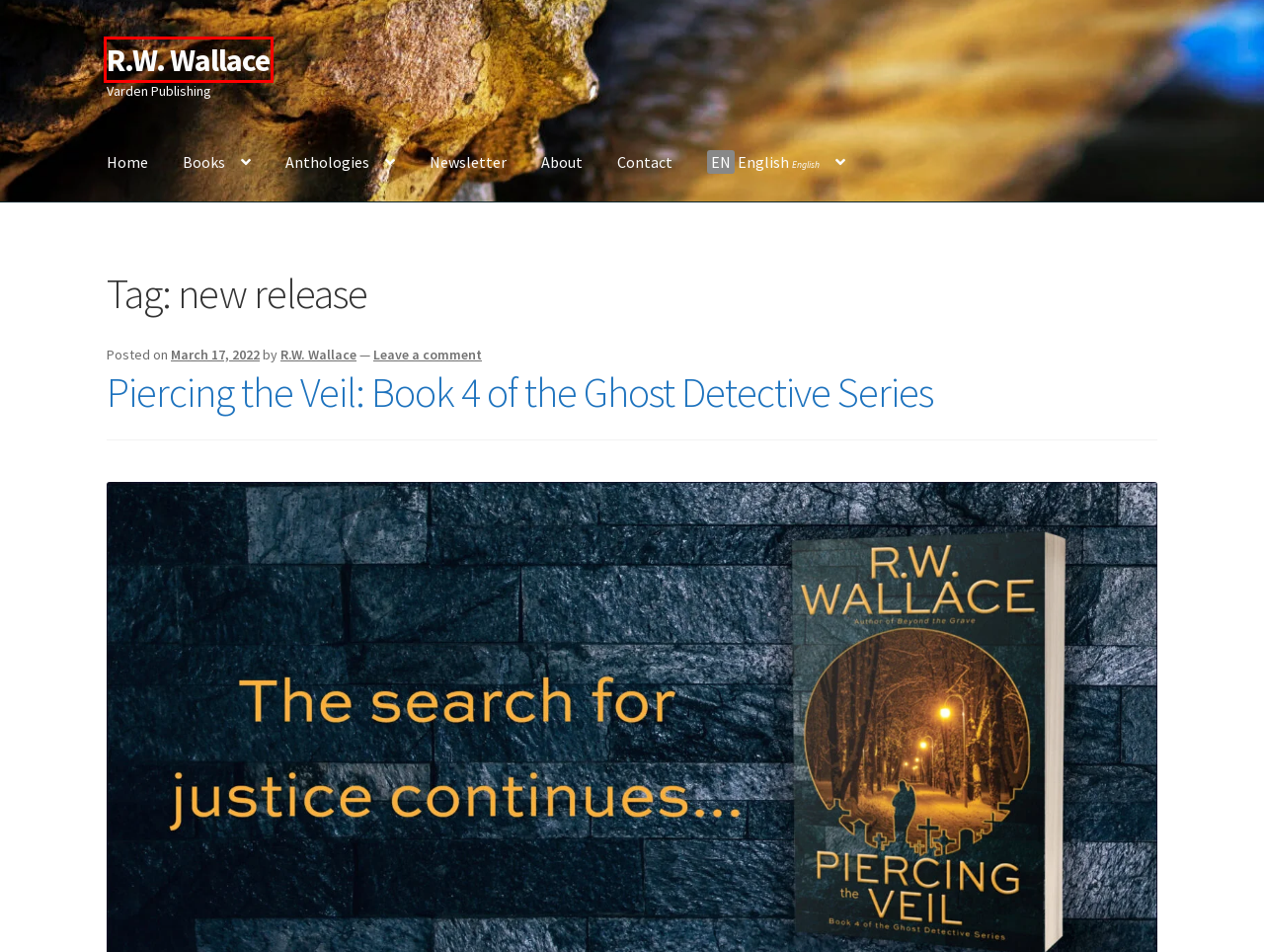Look at the given screenshot of a webpage with a red rectangle bounding box around a UI element. Pick the description that best matches the new webpage after clicking the element highlighted. The descriptions are:
A. Sign up for R.W. Wallace's newsletter
B. Contact me
 – R.W. Wallace
C. Books - R.W. Wallace
D. Book Release Archives - R.W. Wallace
E. R.W. Wallace
F. About the Author
 – R.W. Wallace
G. Piercing the Veil: Book 4 of the Ghost Detective Series - R.W. Wallace
H. Anthologies
 – R.W. Wallace

E